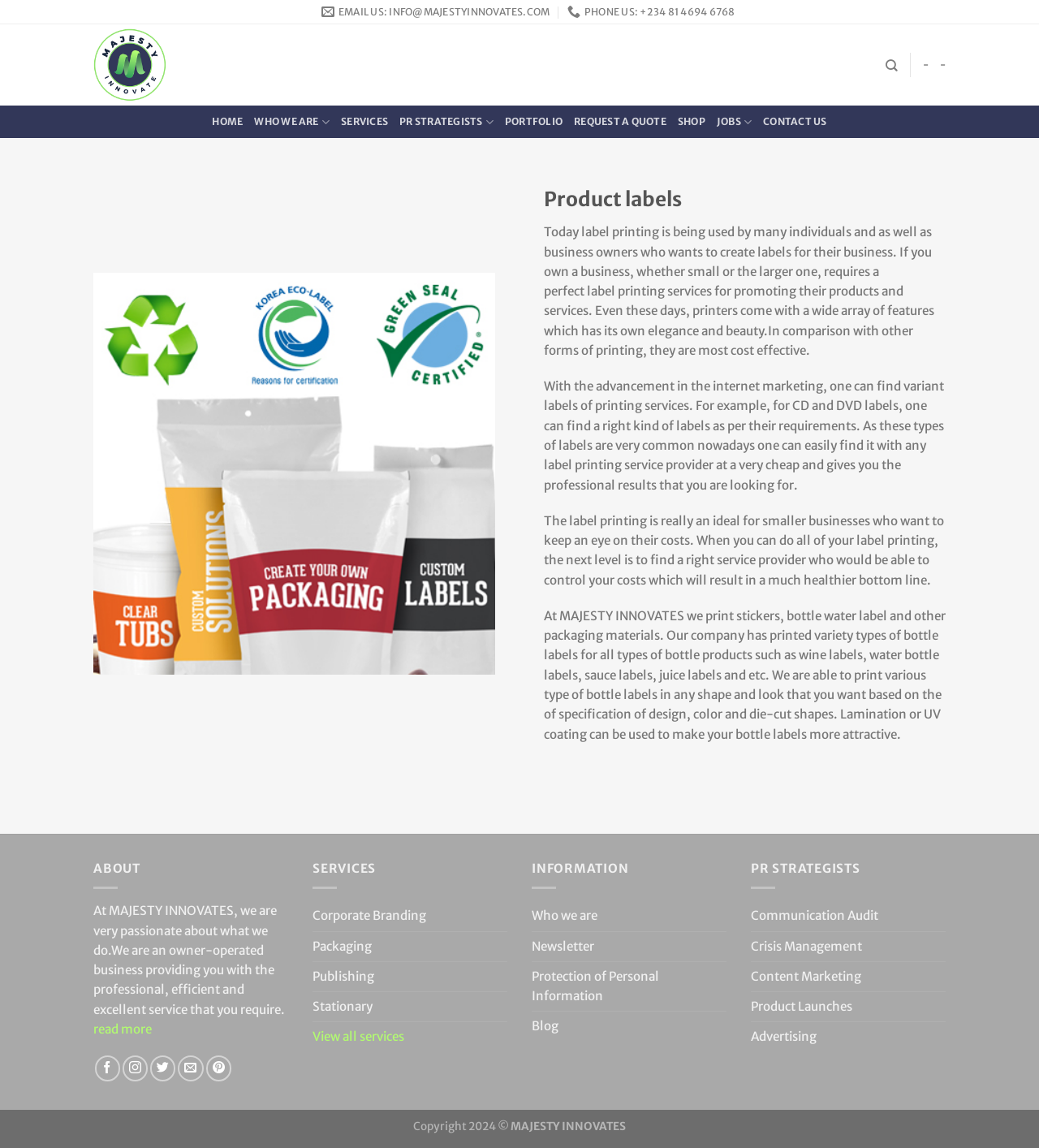Determine the bounding box coordinates for the element that should be clicked to follow this instruction: "Click on the 'SHOP' link". The coordinates should be given as four float numbers between 0 and 1, in the format [left, top, right, bottom].

[0.652, 0.094, 0.679, 0.119]